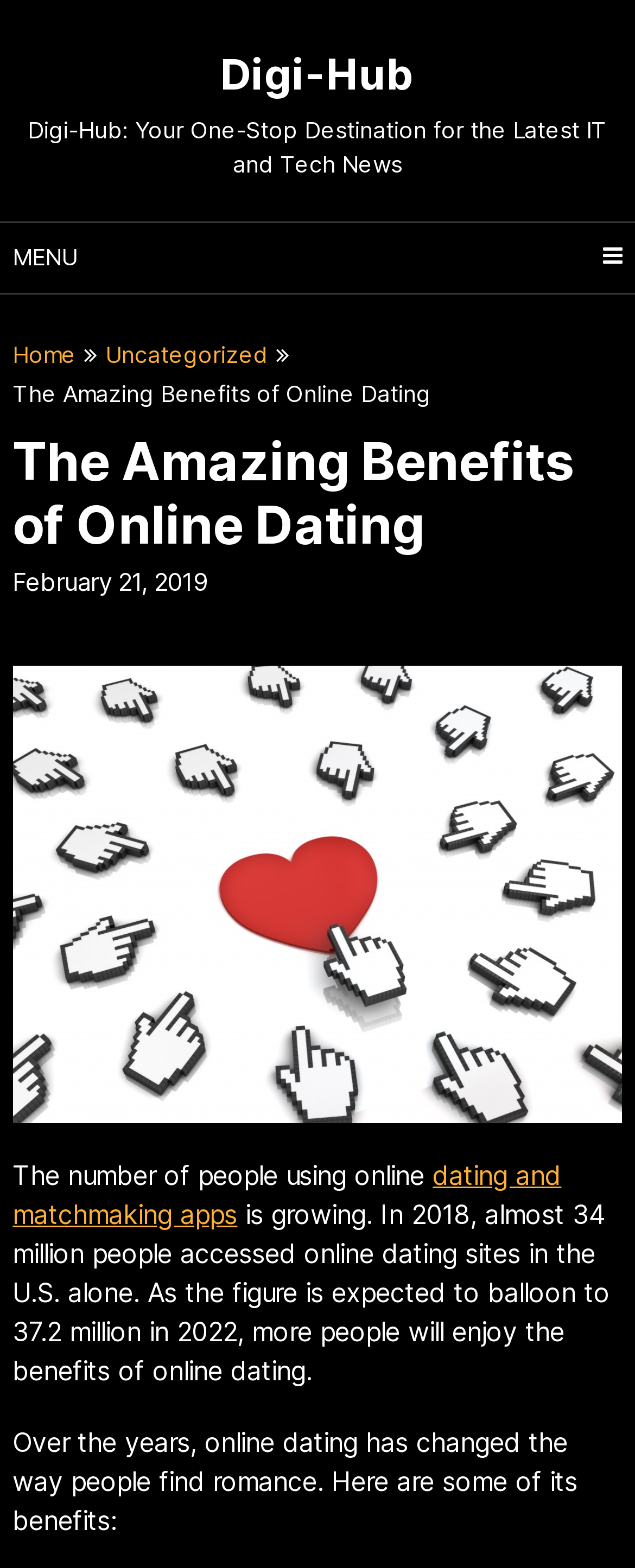Please give a succinct answer to the question in one word or phrase:
How many people accessed online dating sites in the U.S. in 2018?

34 million